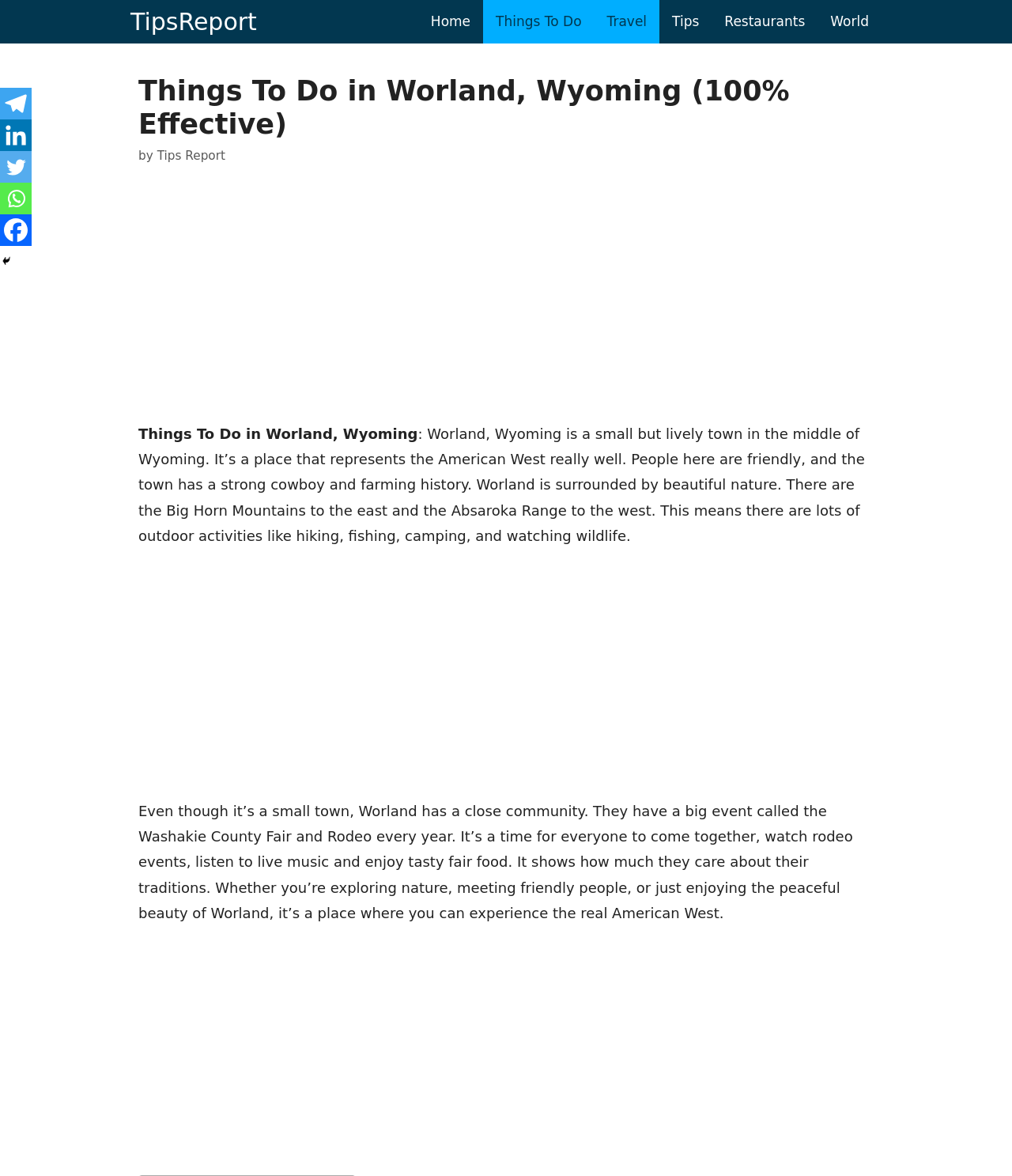Locate the bounding box coordinates of the clickable region to complete the following instruction: "Click on the 'Telegram' link."

[0.0, 0.075, 0.031, 0.102]